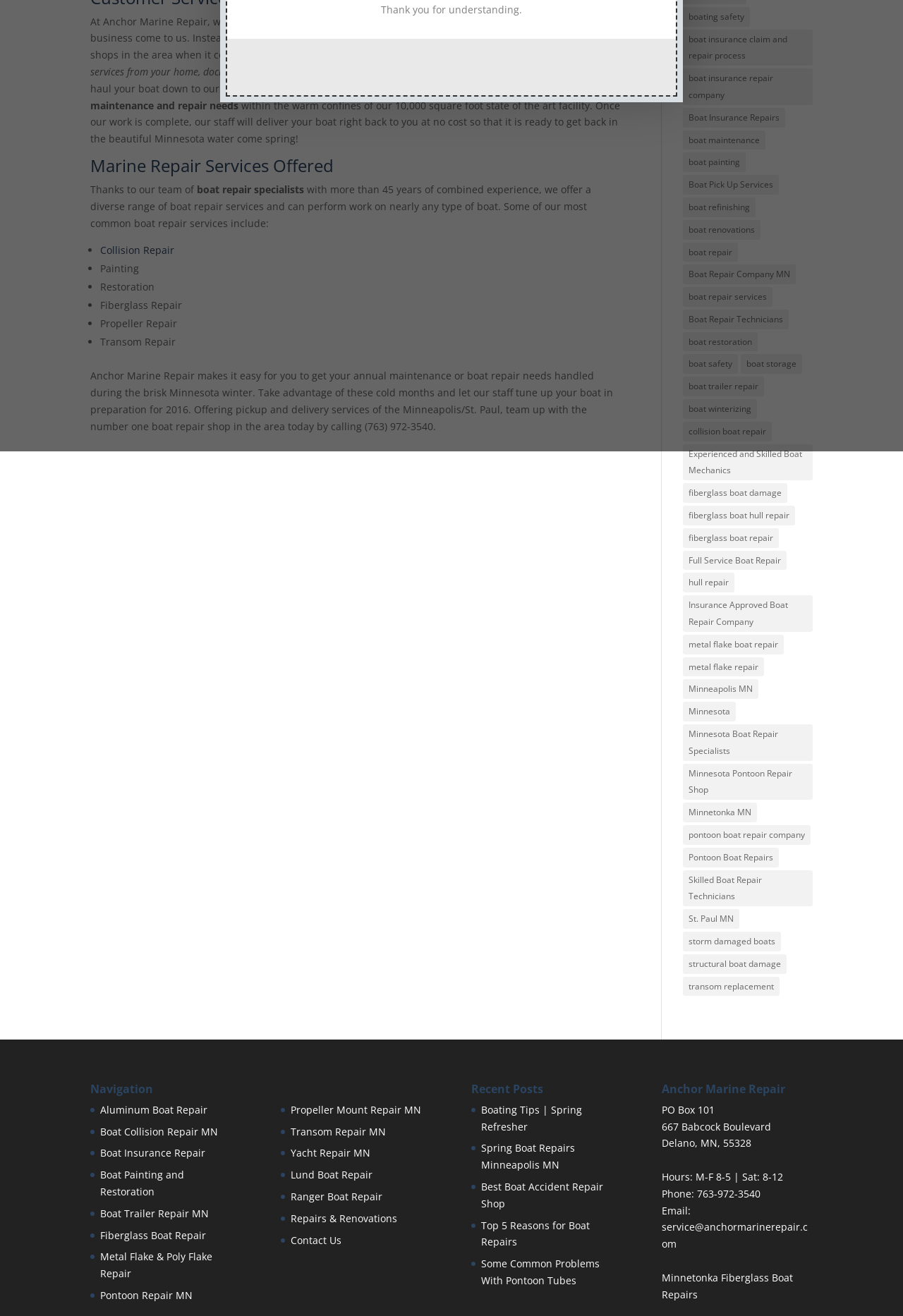Determine the bounding box coordinates for the HTML element described here: "boat renovations".

[0.756, 0.167, 0.842, 0.182]